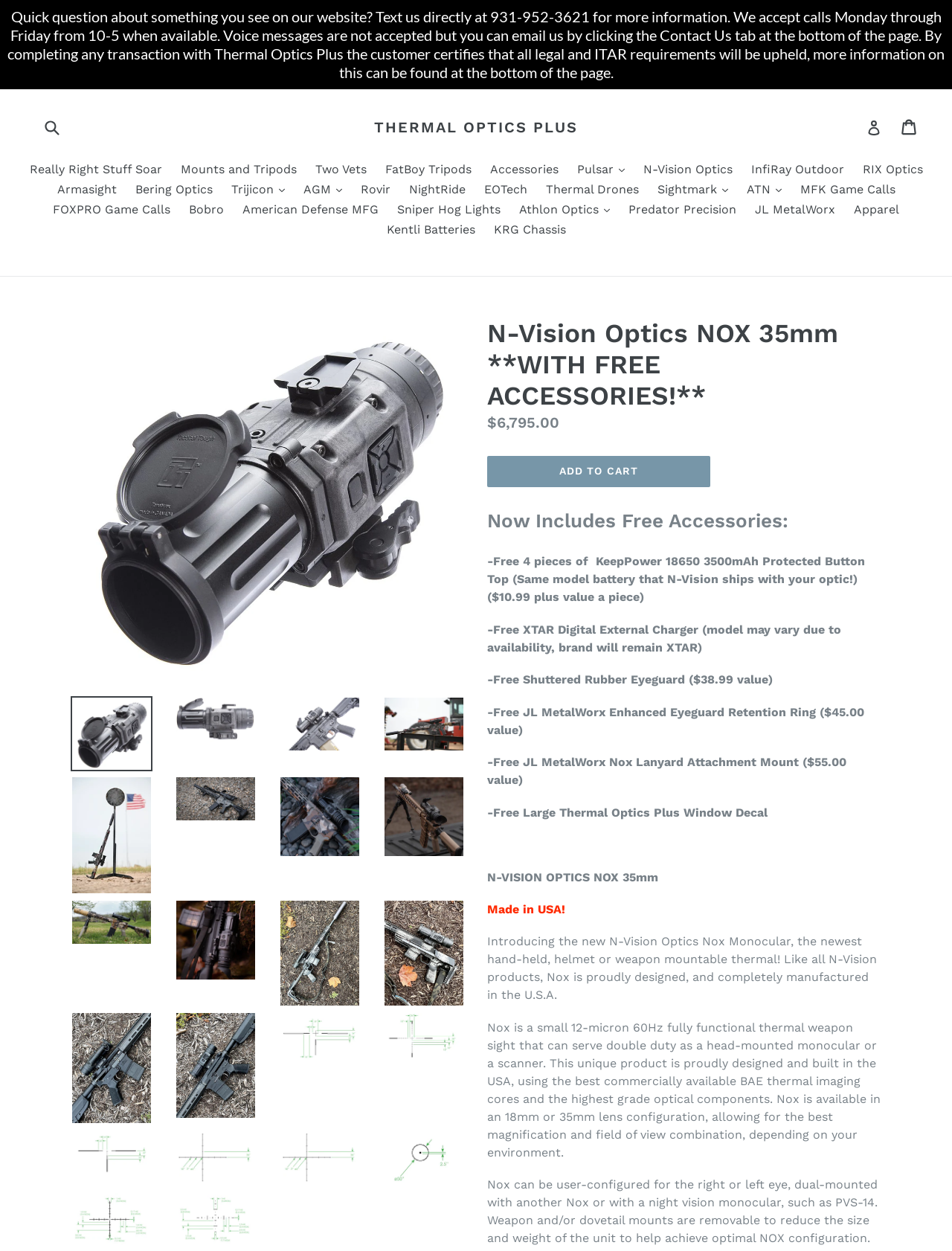Offer an in-depth caption of the entire webpage.

This webpage is about N-Vision Optics NOX 35mm thermal optics, which comes with free accessories. At the top of the page, there is a notice that informs visitors about the company's contact information and ITAR requirements. Below this notice, there are links to various brands and categories, including Kentli Batteries, KRG Chassis, and thermal optics manufacturers like Pulsar and Trijicon.

In the main content area, there is a large image of the N-Vision Optics NOX 35mm product, accompanied by multiple links to the same product with different descriptions. These links are arranged in a grid-like pattern, with four columns and multiple rows. Each link has a corresponding image of the product.

At the top right corner of the page, there is a search bar and a login link. The search bar allows users to search for specific products or keywords. The login link is for registered users to access their accounts.

At the bottom of the page, there are more links to various categories and brands, including apparel and game calls. Overall, the webpage is focused on showcasing the N-Vision Optics NOX 35mm product and providing easy access to related products and categories.